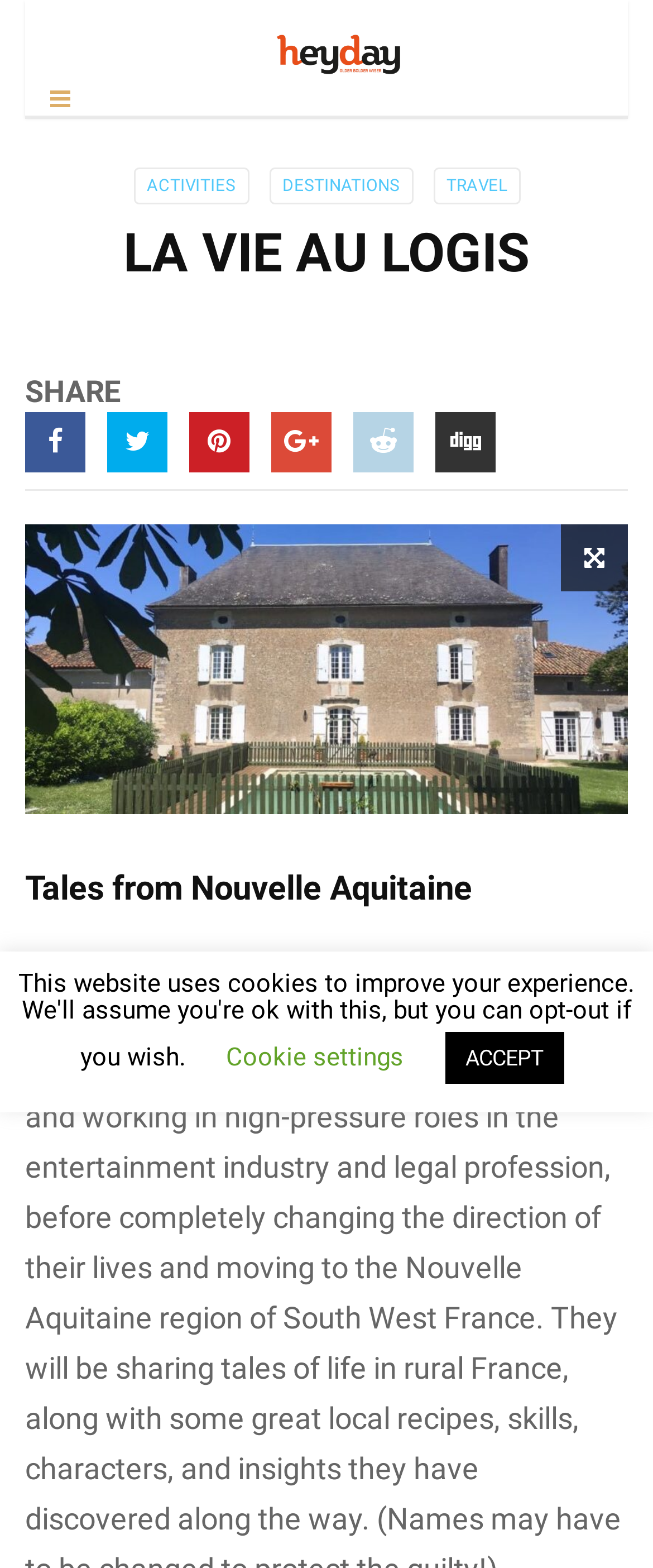Create a detailed narrative describing the layout and content of the webpage.

The webpage is about "LA VIE AU LOGIS" and features a prominent heading with the same title at the top center of the page. Below this heading, there are three links to "ACTIVITIES", "DESTINATIONS", and "TRAVEL" aligned horizontally, taking up about half of the page's width. 

To the top left, there is a link to "heyday magazine" accompanied by a small image. On the top right, there is an empty link. 

Further down, there is a large heading "SHARE" on the left, followed by six social media links aligned horizontally. Below these links, there is a large image with a link to "Logis" that takes up the full width of the page. 

The main content of the page starts with a heading "Tales from Nouvelle Aquitaine" followed by two lines of text that read "Welcome to our new heyday". The text is positioned at the top center of the page. 

At the bottom of the page, there are two buttons: "Cookie settings" on the left and "ACCEPT" on the right.